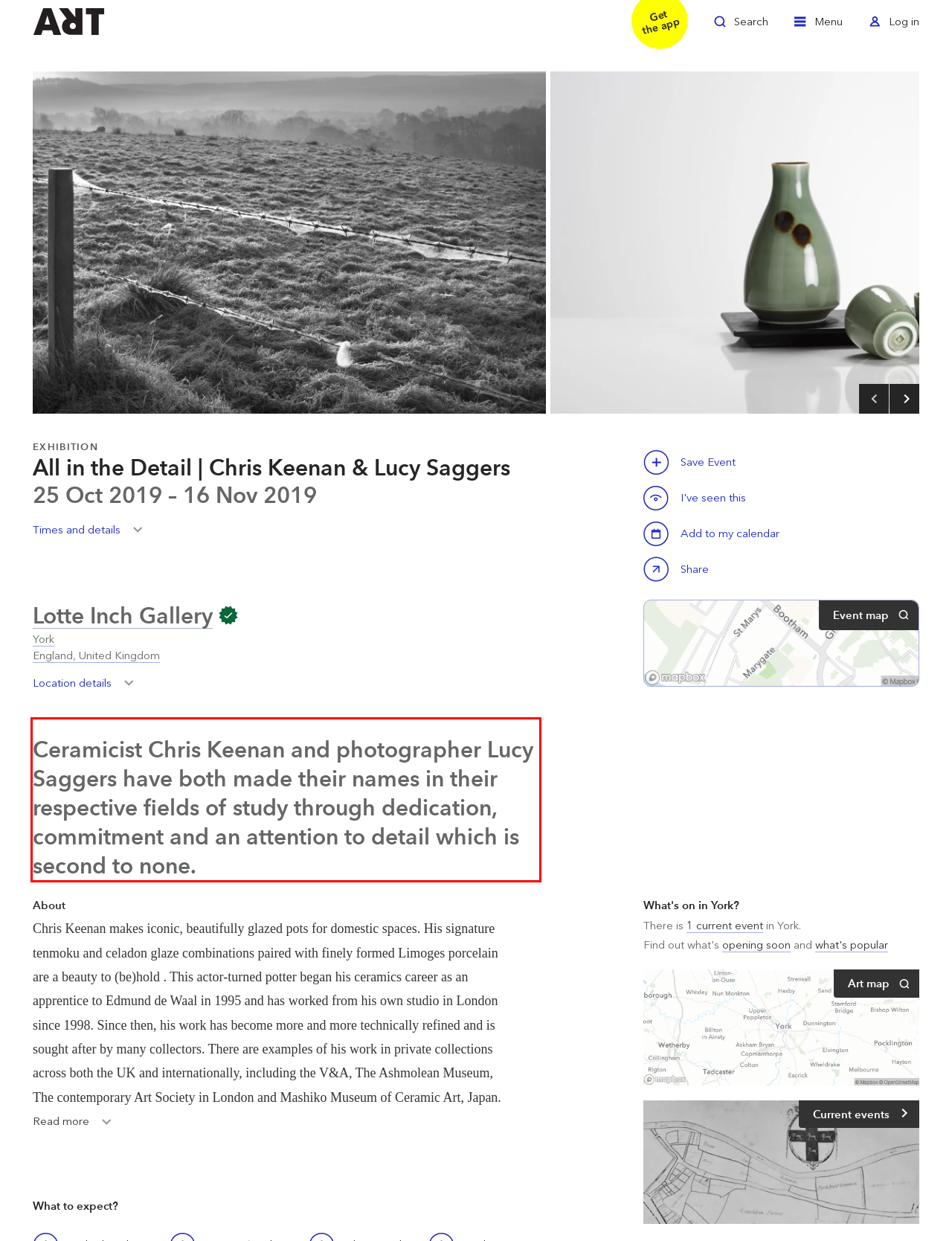Examine the webpage screenshot, find the red bounding box, and extract the text content within this marked area.

Ceramicist Chris Keenan and photographer Lucy Saggers have both made their names in their respective fields of study through dedication, commitment and an attention to detail which is second to none.